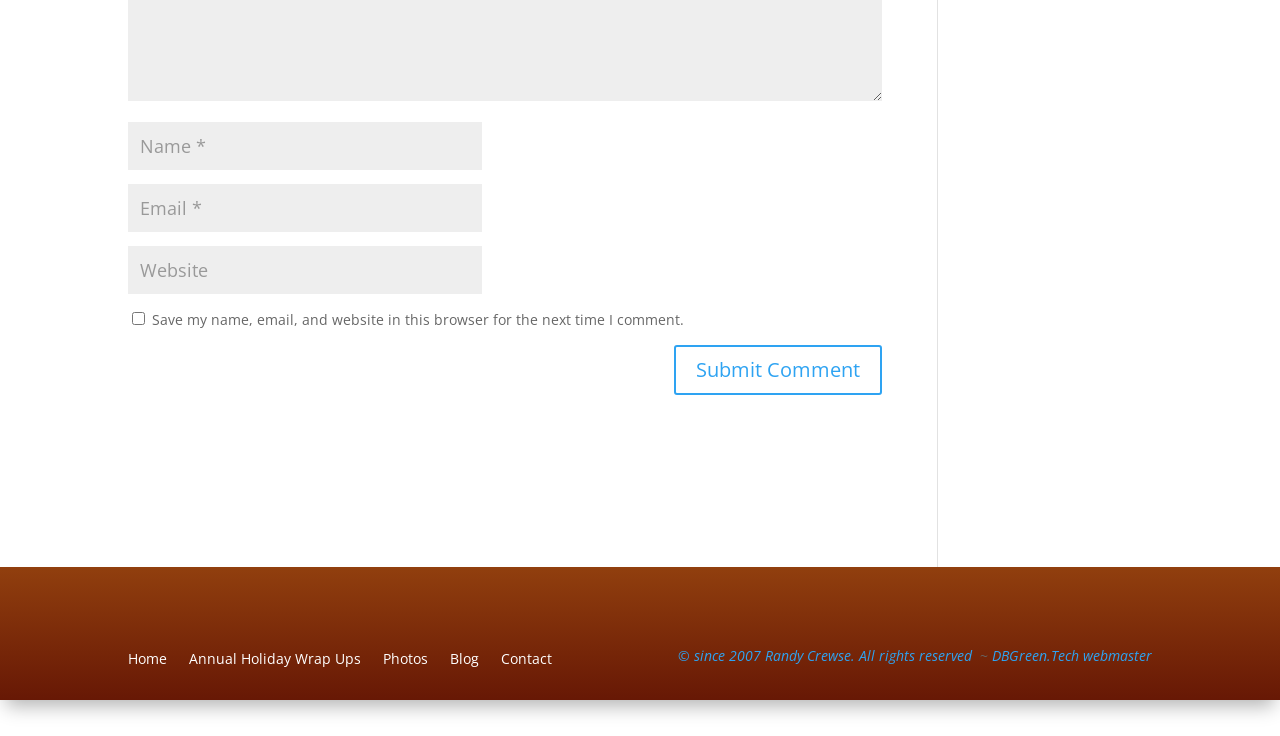Answer the following inquiry with a single word or phrase:
What are the navigation links at the bottom?

Home, Annual Holiday Wrap Ups, etc.